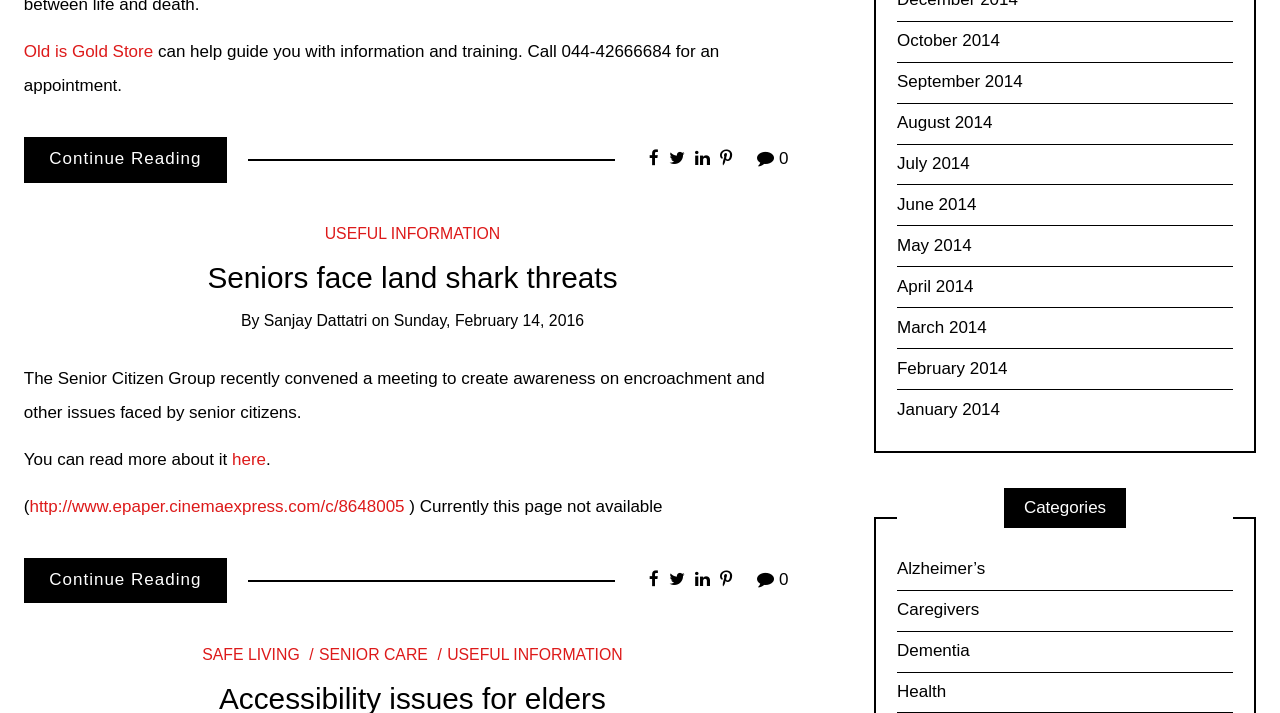What is the author of the article?
Based on the image, give a concise answer in the form of a single word or short phrase.

Sanjay Dattatri